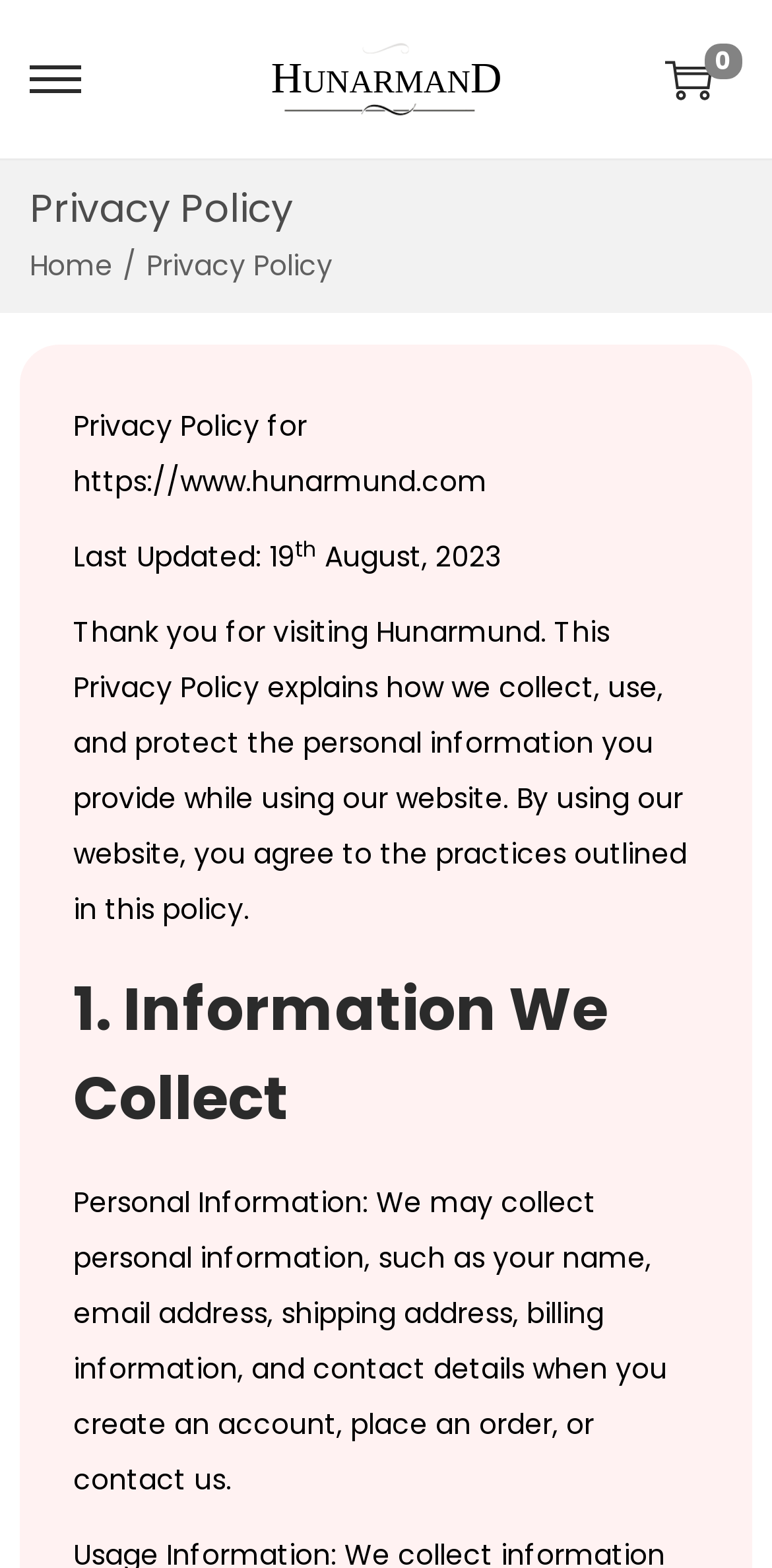What is the purpose of the search box?
Please give a well-detailed answer to the question.

I found the answer by looking at the search box element on the webpage, which is typically used to search for content on a website.